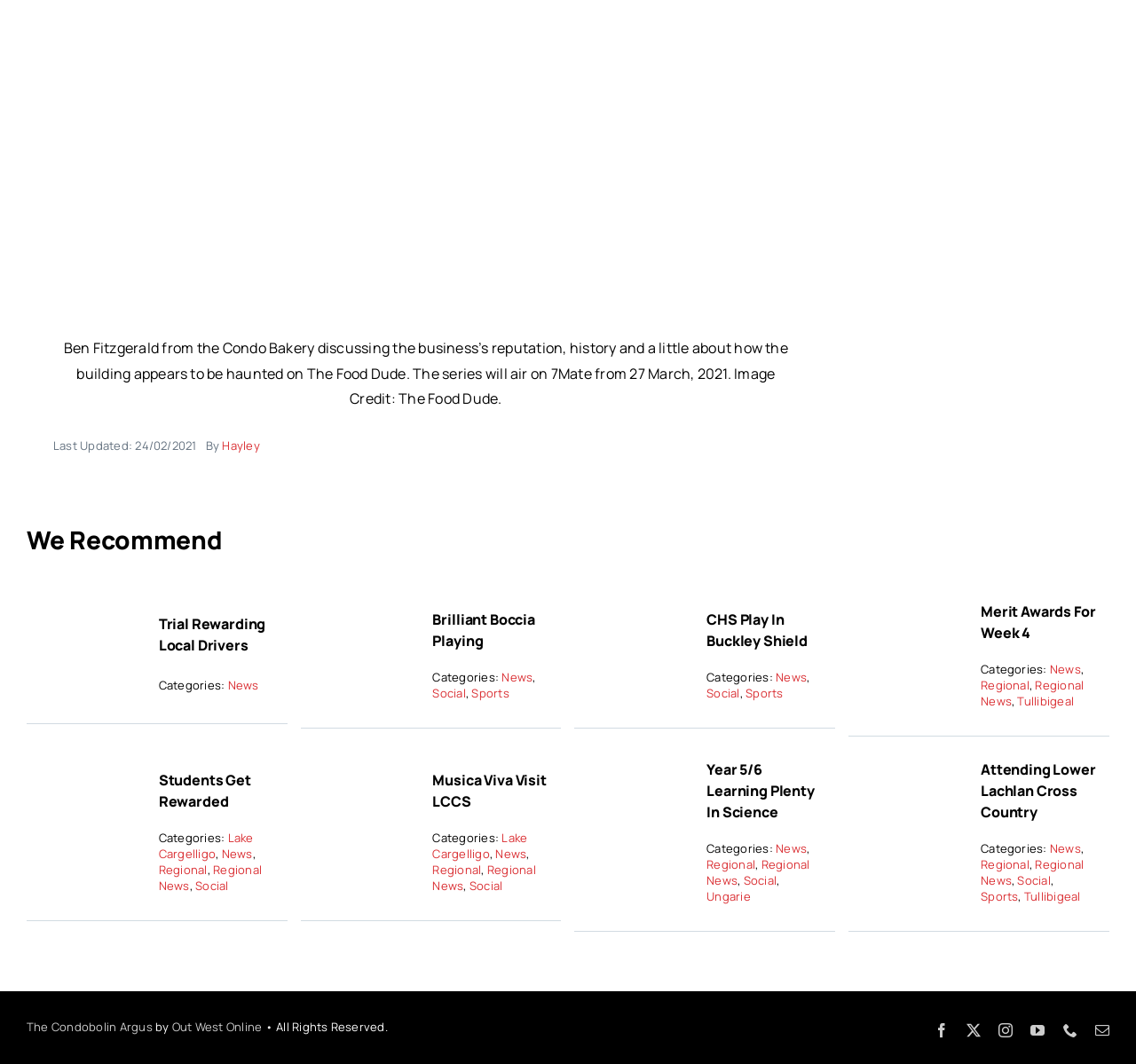Determine the bounding box coordinates for the area you should click to complete the following instruction: "Read about Trial Rewarding Local Drivers".

[0.14, 0.577, 0.234, 0.615]